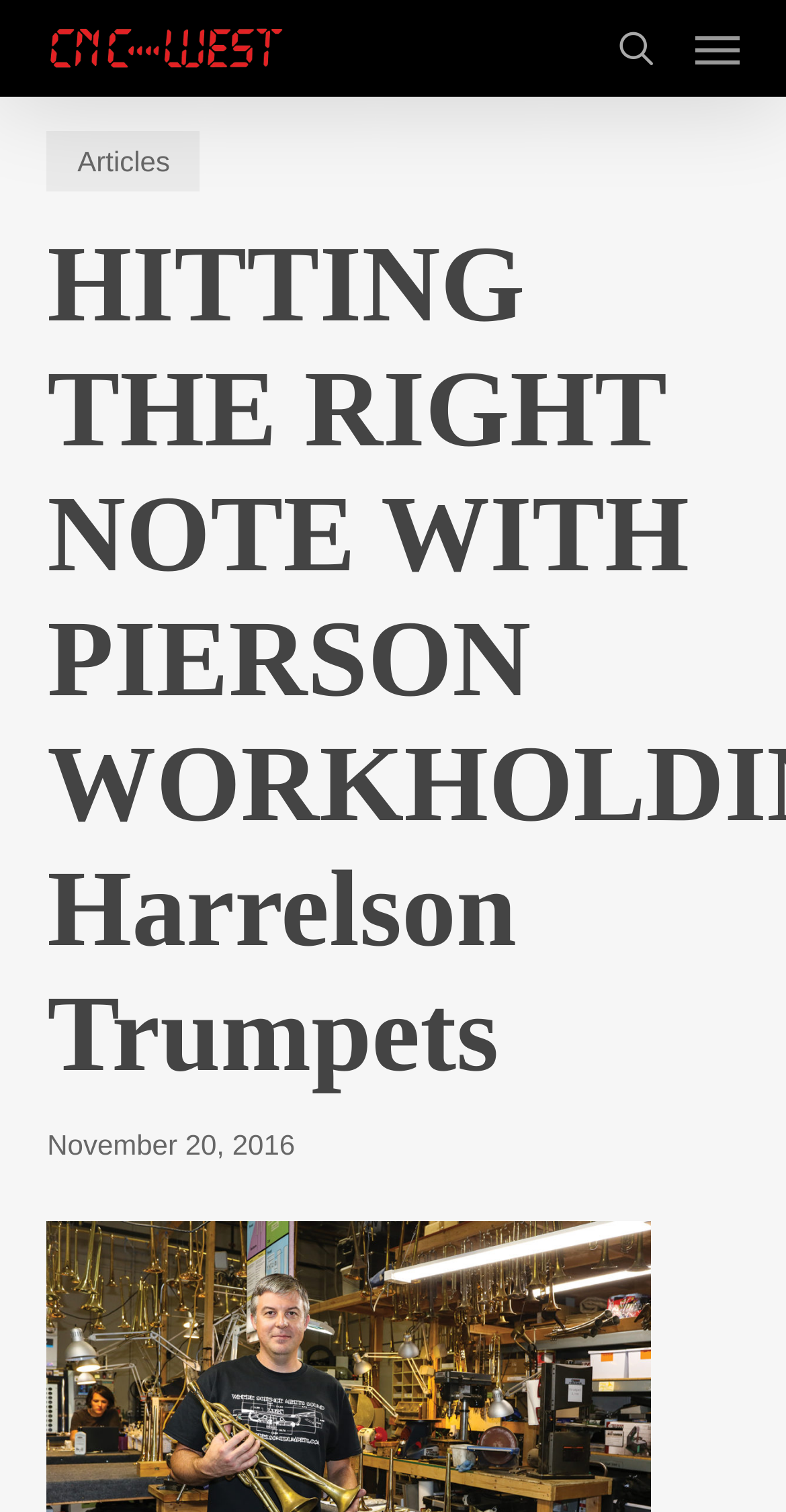Give a one-word or short phrase answer to this question: 
What is the name of the magazine?

CNC West Magazine